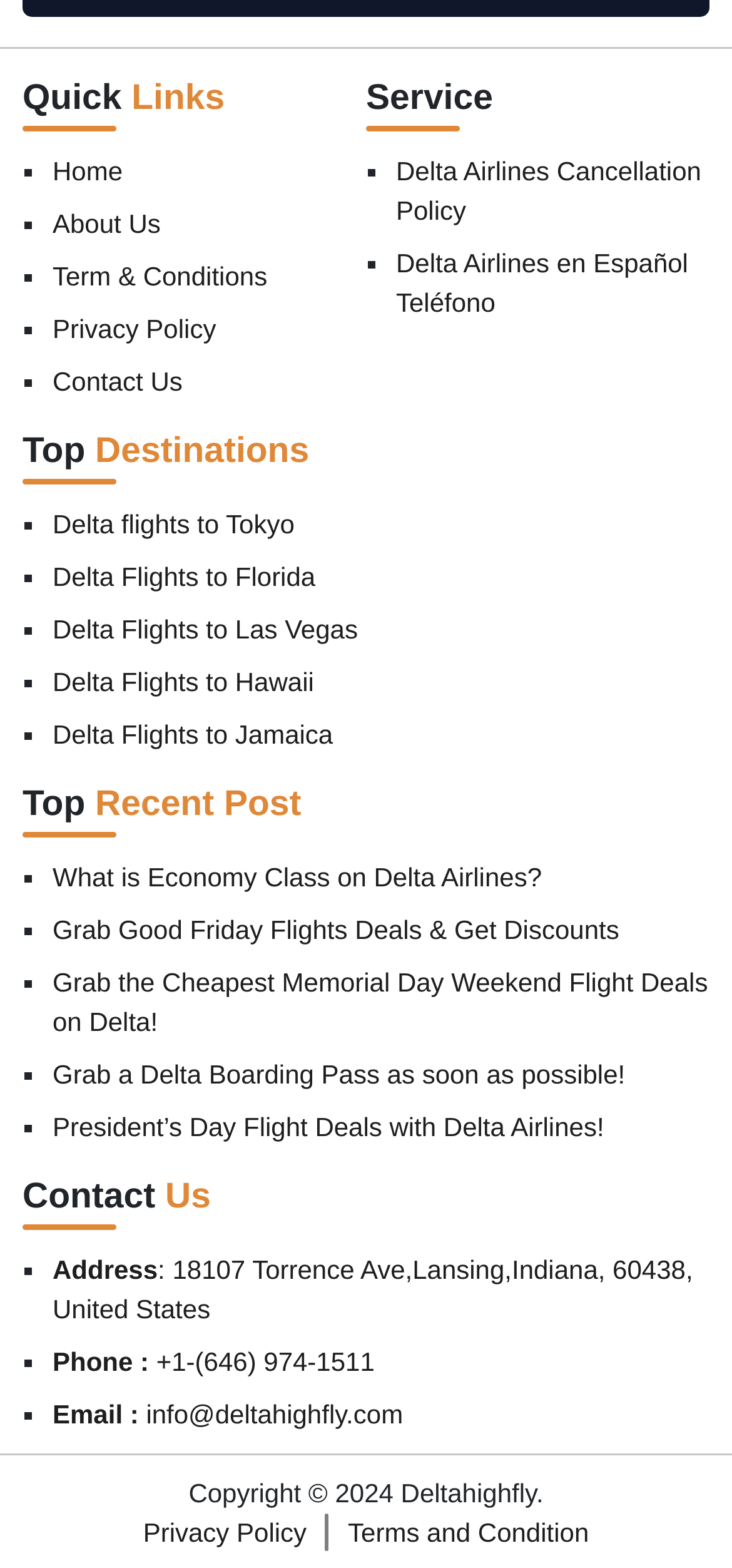What is the phone number listed under the 'Contact Us' section?
Look at the screenshot and respond with one word or a short phrase.

+1-(646) 974-1511